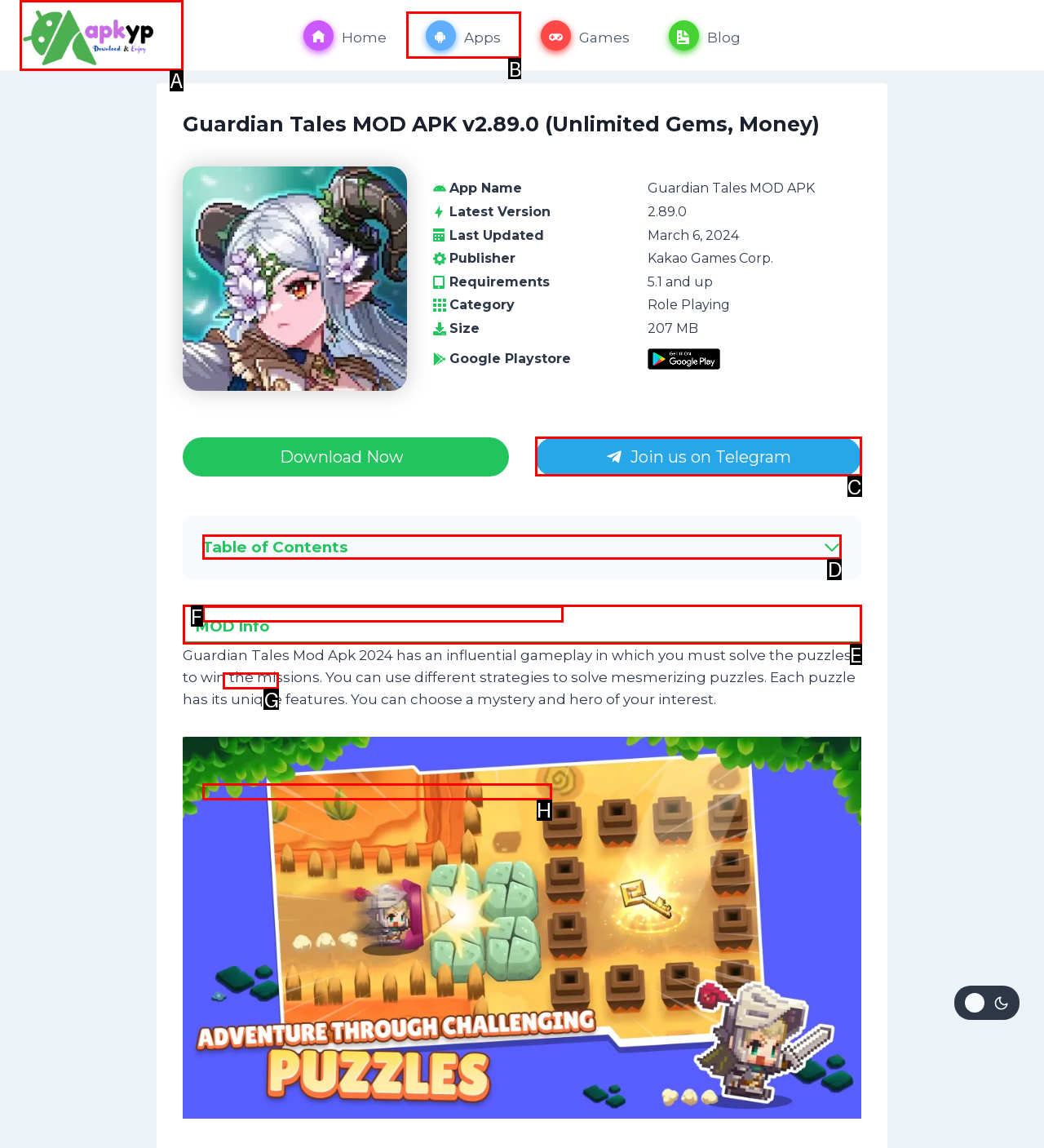Find the appropriate UI element to complete the task: Expand Table of Contents. Indicate your choice by providing the letter of the element.

D